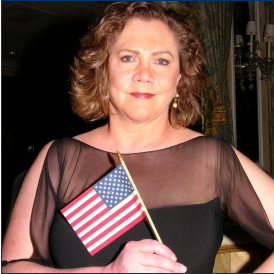What is the color of the woman's dress?
Deliver a detailed and extensive answer to the question.

The woman in the image is wearing a sophisticated black dress with a sheer neckline, which exudes confidence and grace.